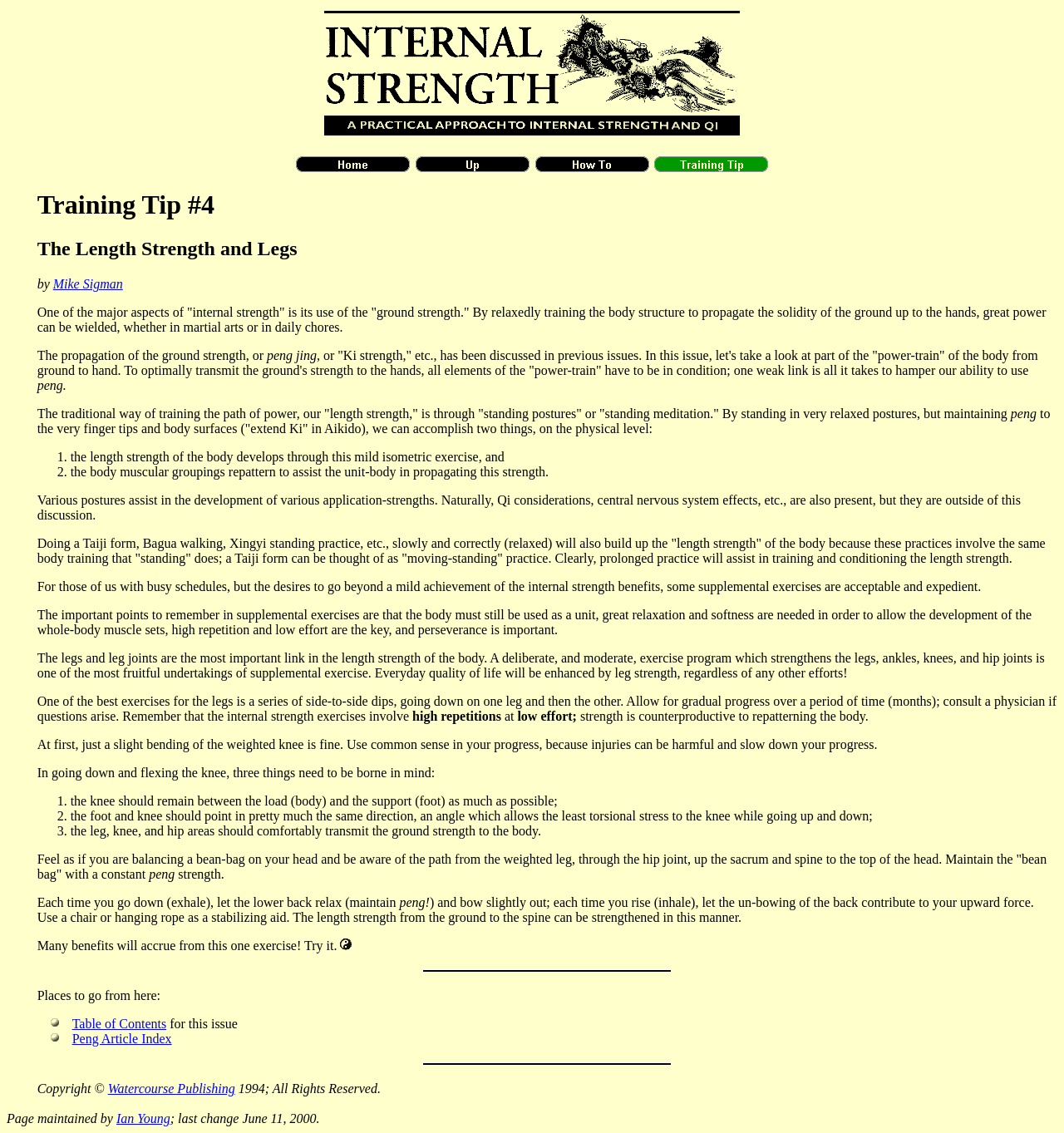Locate the bounding box coordinates of the area to click to fulfill this instruction: "Click the 'Home' link". The bounding box should be presented as four float numbers between 0 and 1, in the order [left, top, right, bottom].

[0.277, 0.135, 0.386, 0.147]